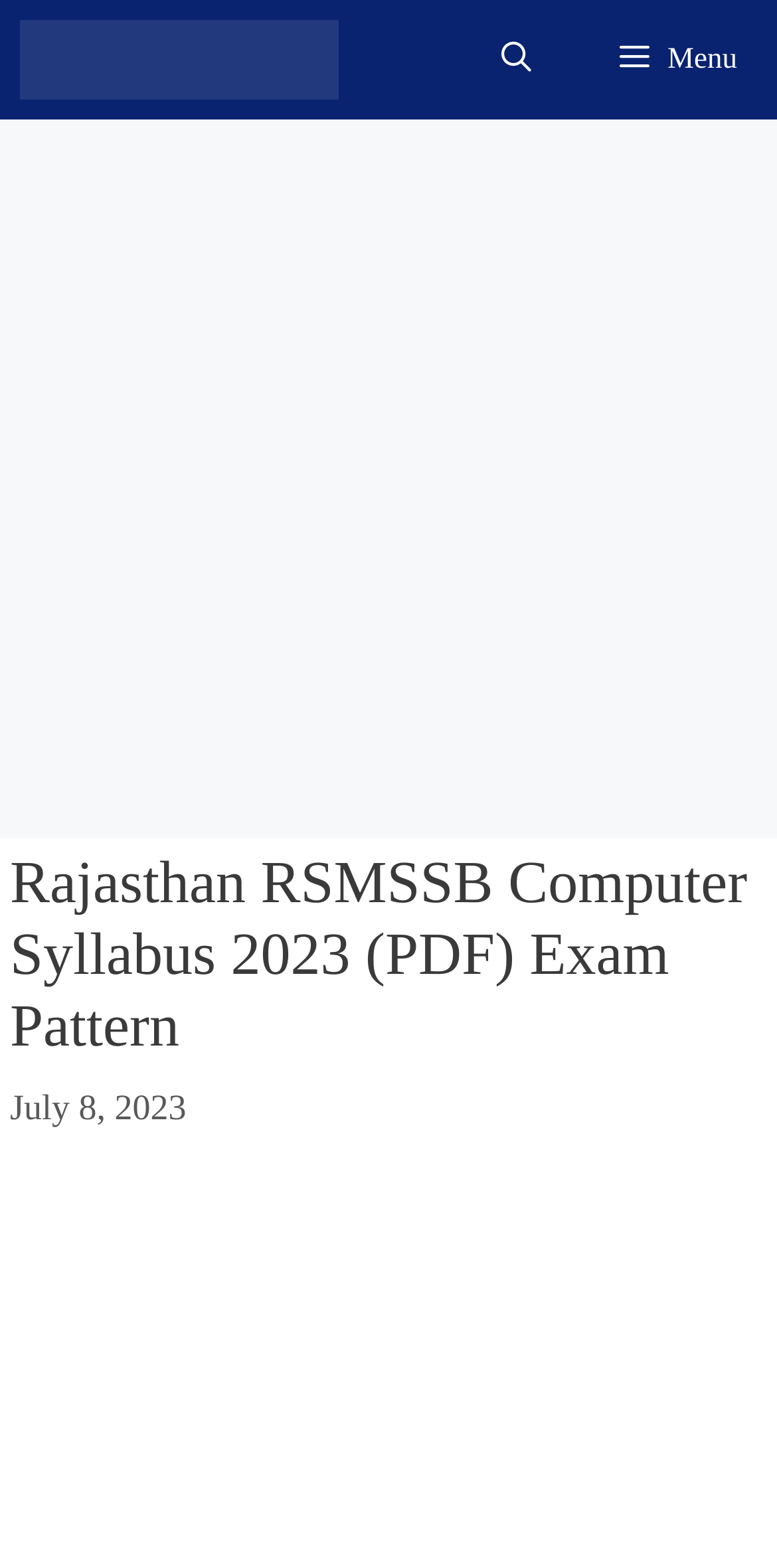What is the date of the latest update?
Offer a detailed and full explanation in response to the question.

I found the date of the latest update by looking at the time element within the header section of the webpage, which displays the date 'July 8, 2023'.